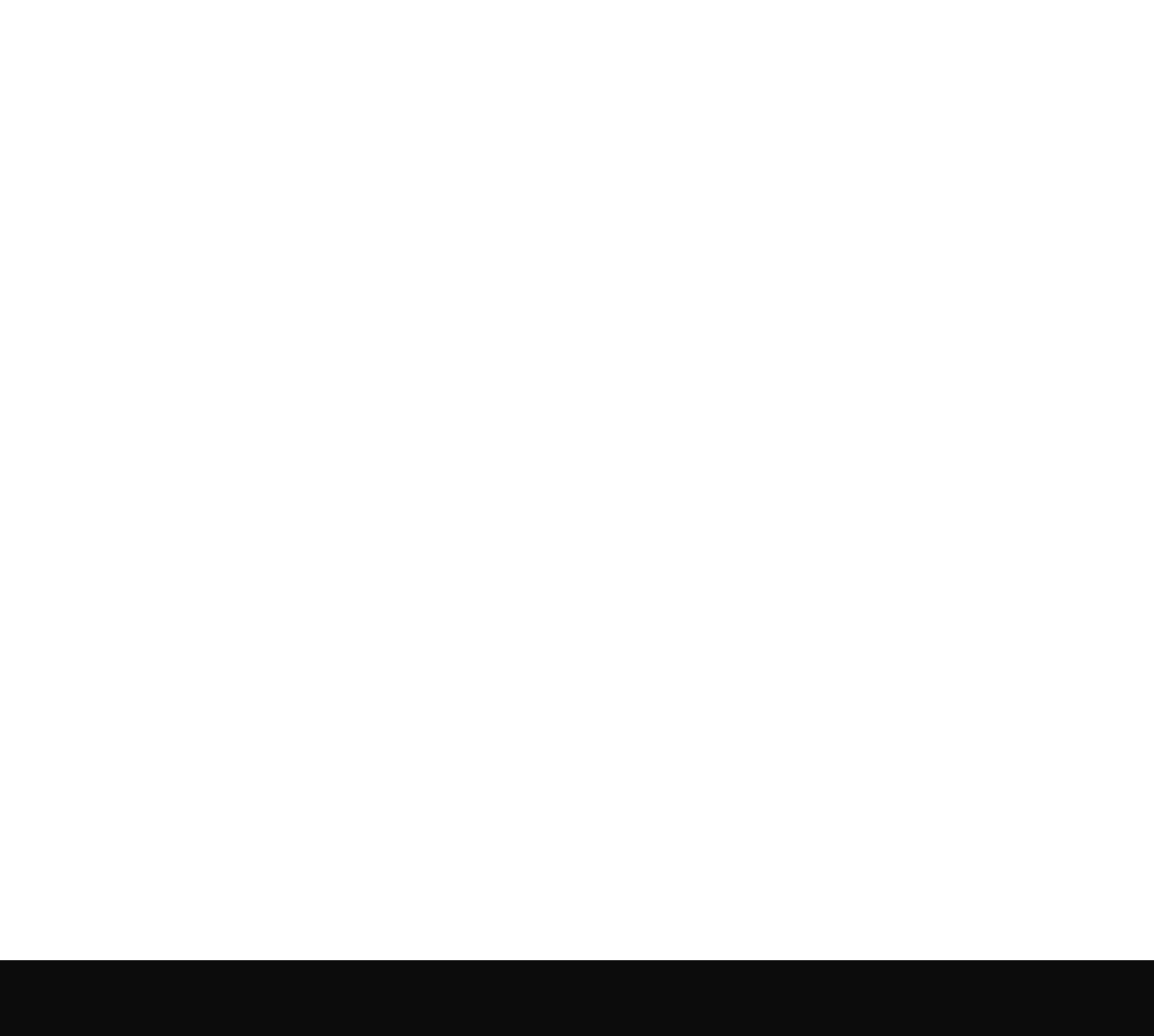Based on the element description AMBITION ENERGY – CW43, identify the bounding box coordinates for the UI element. The coordinates should be in the format (top-left x, top-left y, bottom-right x, bottom-right y) and within the 0 to 1 range.

[0.037, 0.69, 0.29, 0.738]